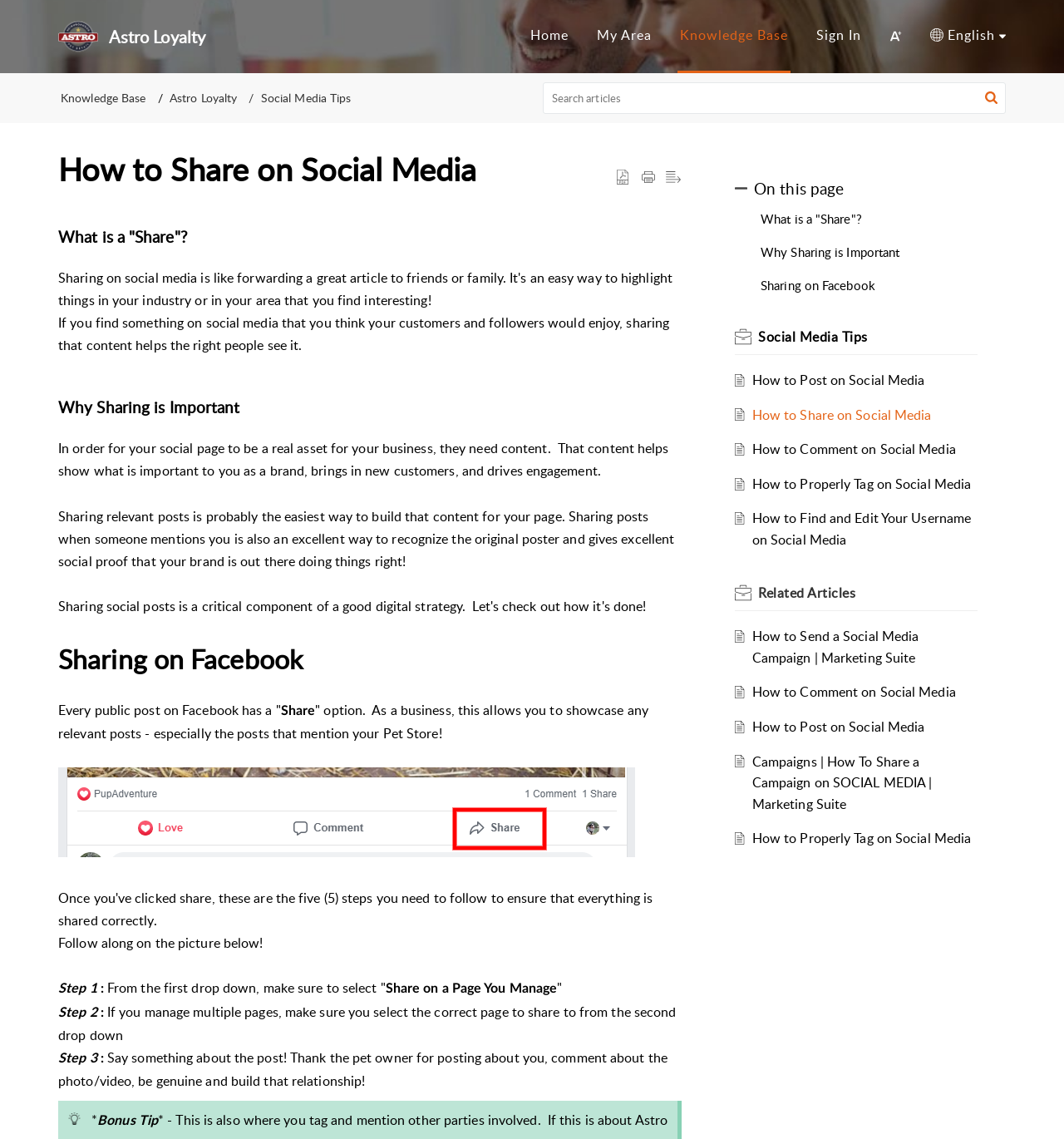Provide your answer in one word or a succinct phrase for the question: 
What is the benefit of sharing relevant posts on social media?

Builds content for your page